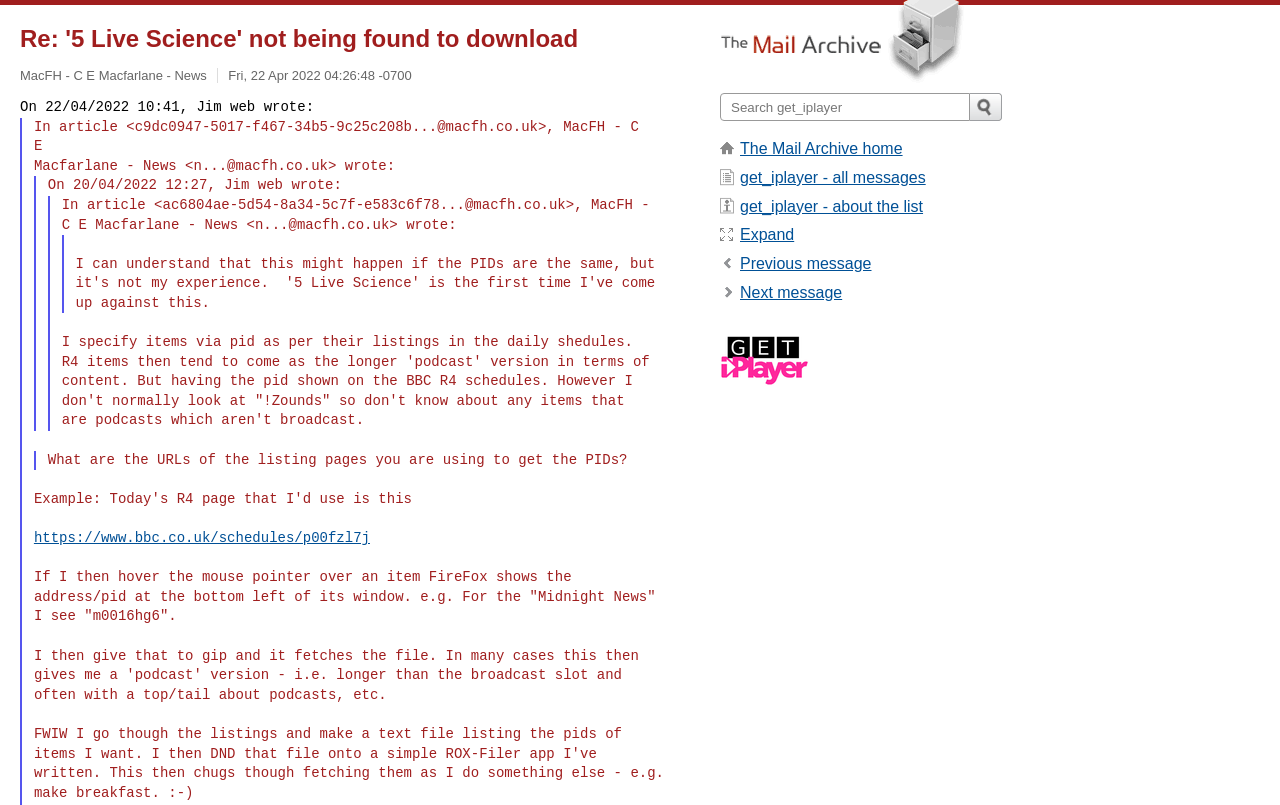Give a comprehensive overview of the webpage, including key elements.

This webpage appears to be a forum or discussion thread, focused on the topic "Re: '5 Live Science' not being found to download". At the top, there is a heading with the same title, accompanied by a link. Below this, there are several links, including one to "MacFH - C E Macfarlane - News" and another to a specific date and time.

The main content of the page is a series of nested blockquotes, which contain text from different users. The first blockquote contains a message from "Jim web" with a quote from another user, "MacFH - C E Macfarlane - News". This quote is further nested, containing another message from "Jim web" with a quote from the same user again.

The text within these blockquotes discusses the use of PIDs to specify items in daily schedules, and how R4 items tend to come as longer podcast versions. There is also a question about the URLs of listing pages used to get PIDs.

To the right of the main content, there is a complementary section with several links, including "The Mail Archive" and "get_iplayer - all messages". There is also a textbox and a "Submit" button. Below this, there are more links, including "The Mail Archive home", "get_iplayer - about the list", and navigation links to previous and next messages.

There are two images on the page, one for "The Mail Archive" and another for "get_iplayer", both located in the complementary section.